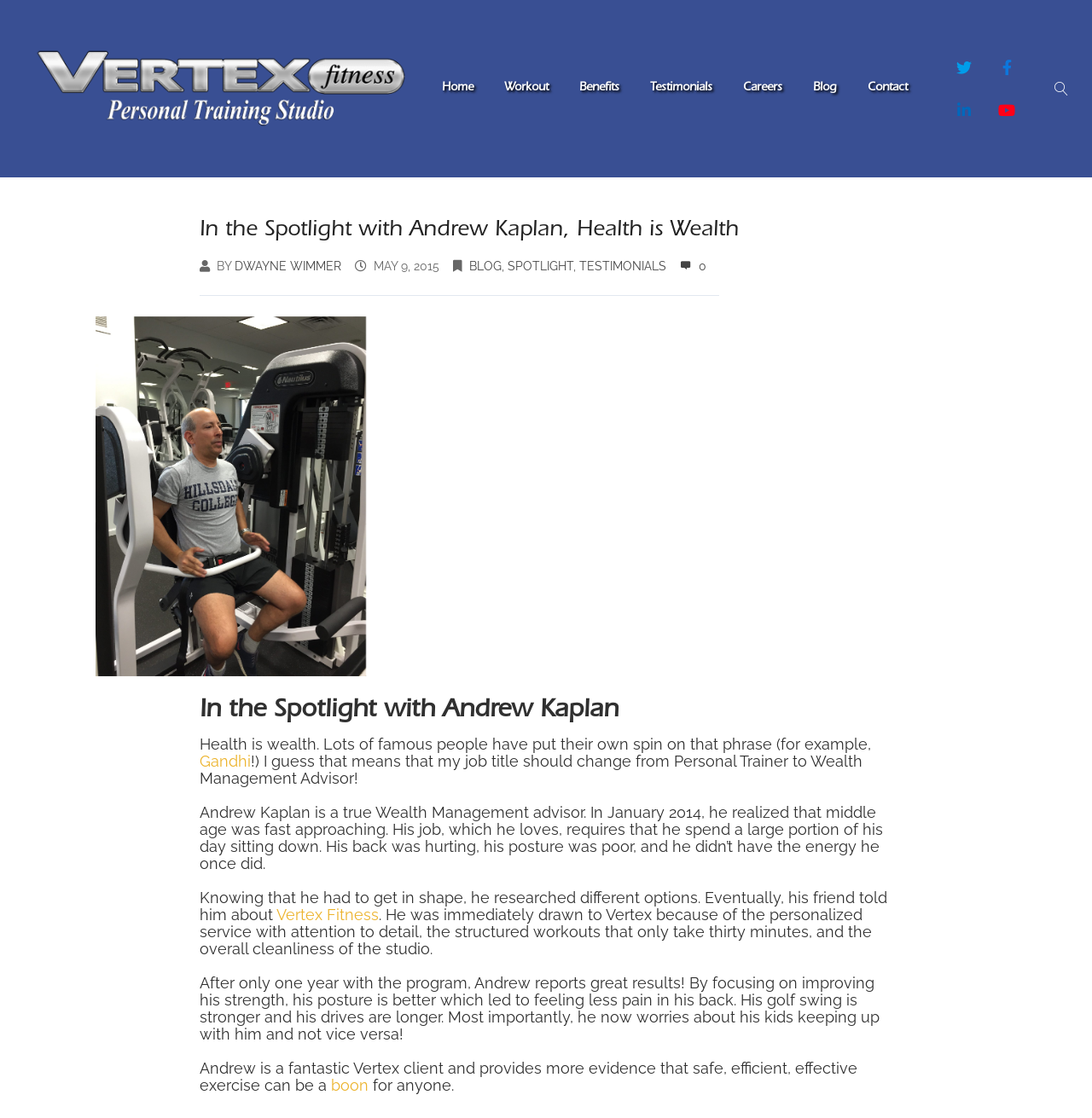Specify the bounding box coordinates of the area to click in order to follow the given instruction: "Click Vertex Fit."

[0.012, 0.019, 0.391, 0.14]